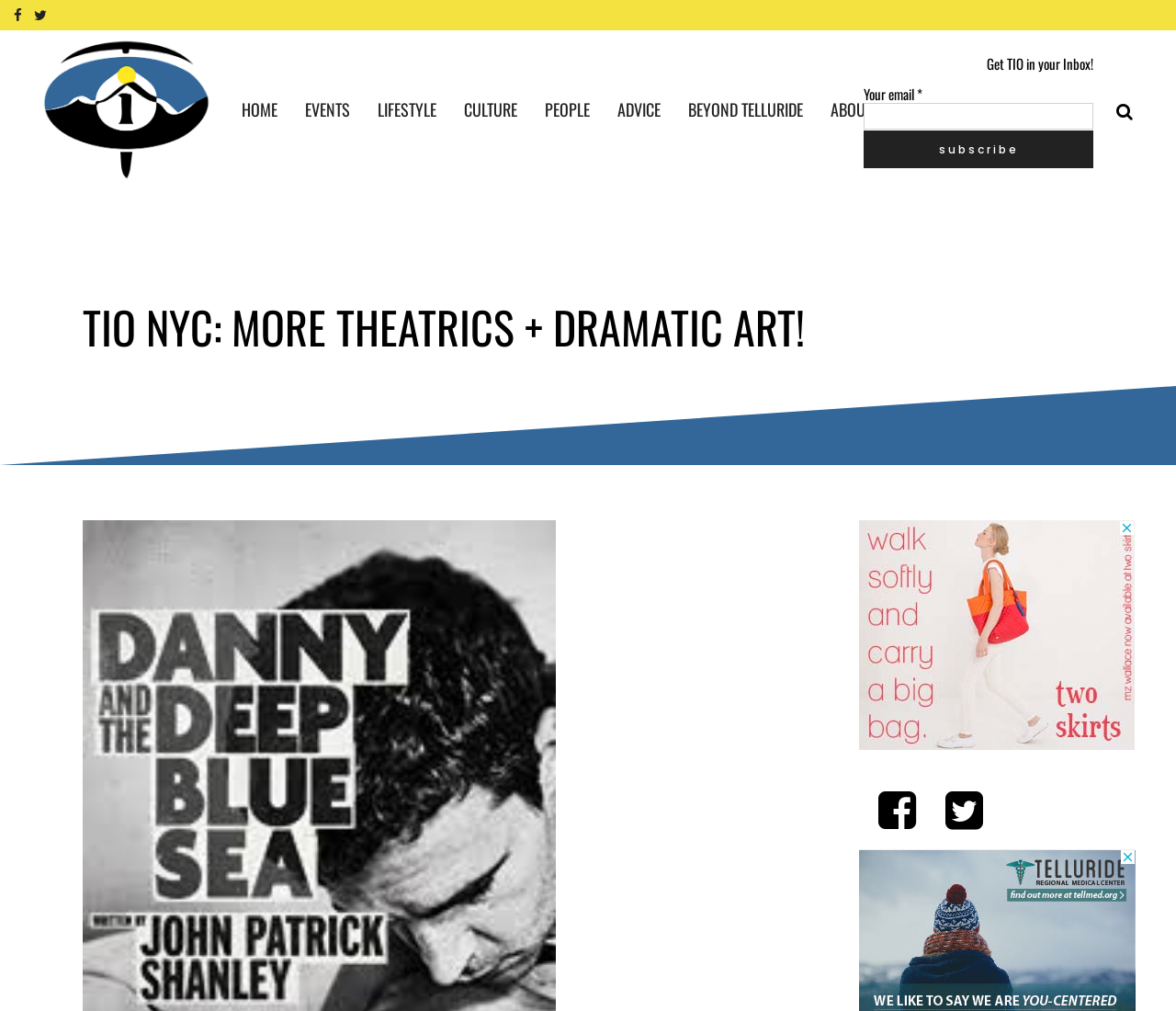Please find the bounding box coordinates of the element that needs to be clicked to perform the following instruction: "View the EVENTS page". The bounding box coordinates should be four float numbers between 0 and 1, represented as [left, top, right, bottom].

[0.247, 0.03, 0.309, 0.187]